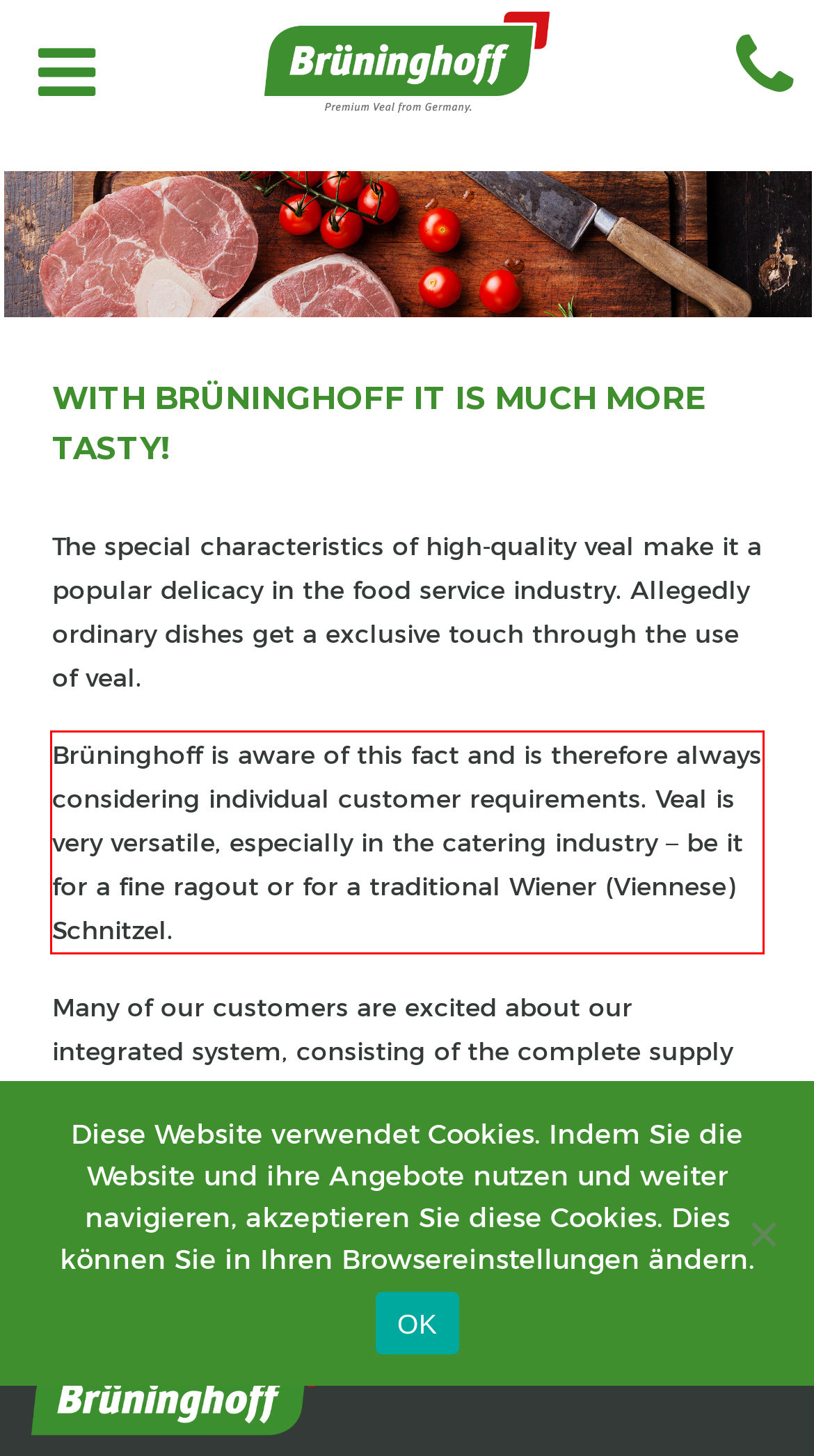Identify the text inside the red bounding box in the provided webpage screenshot and transcribe it.

Brüninghoff is aware of this fact and is therefore always considering individual customer requirements. Veal is very versatile, especially in the catering industry – be it for a fine ragout or for a traditional Wiener (Viennese) Schnitzel.